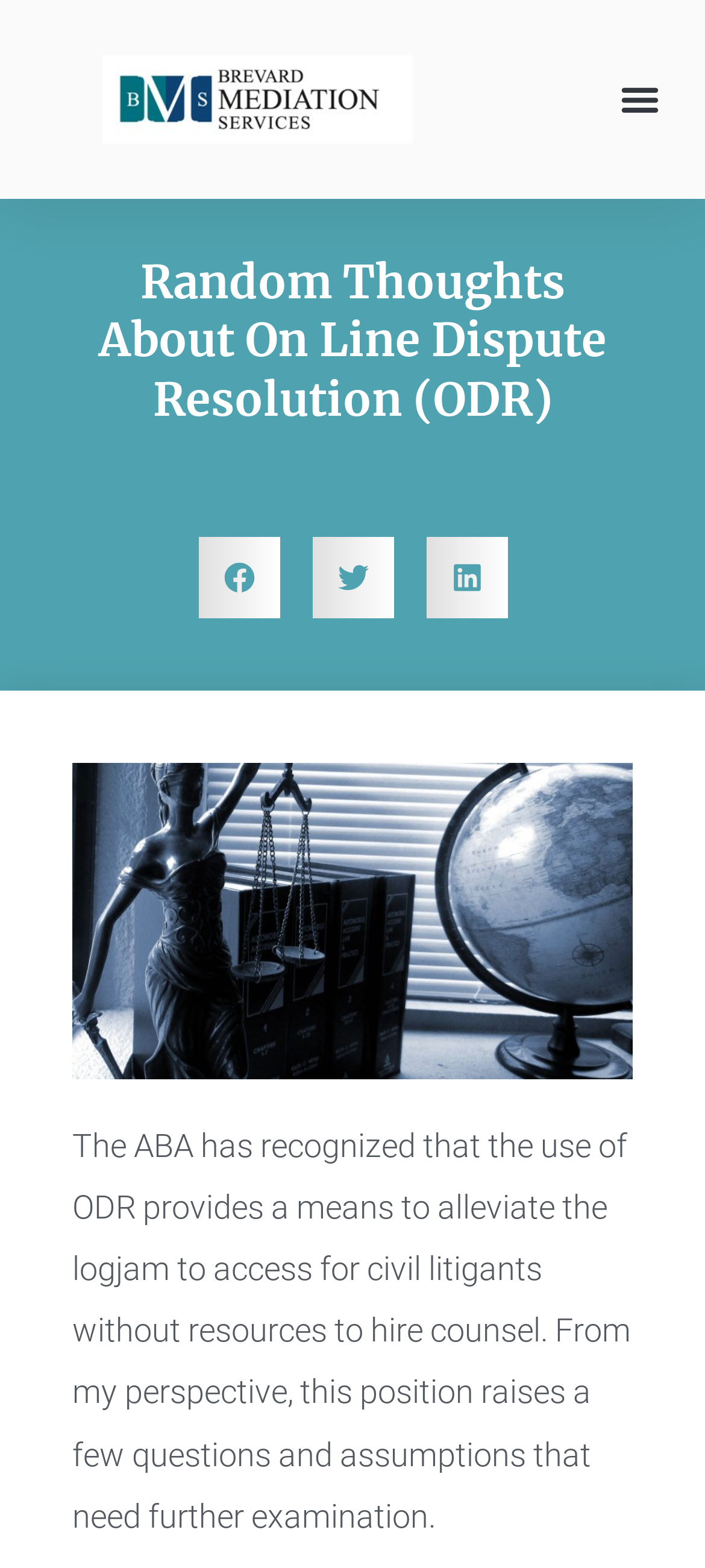Write an elaborate caption that captures the essence of the webpage.

The webpage appears to be a blog post or article about Online Dispute Resolution (ODR). At the top, there is a link on the left side, and a menu toggle button on the right side. Below these elements, a large heading "Random Thoughts About On Line Dispute Resolution (ODR)" spans across the page. 

Underneath the heading, there are three buttons to share the content on social media platforms - Facebook, Twitter, and LinkedIn - each accompanied by a small icon. These buttons are aligned horizontally and positioned near the top of the page.

Further down, there is a large background image that takes up most of the width of the page. On top of this image, a block of text is presented, which discusses the American Bar Association's (ABA) recognition of ODR as a means to improve access to justice for civil litigants without resources to hire counsel. The text also mentions that this position raises several questions and assumptions that require further examination.